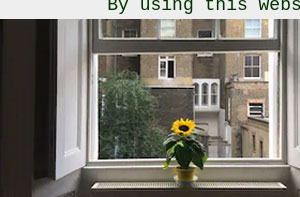Respond with a single word or phrase:
What is the location of the residential buildings with this type of window?

Pudsey, UK